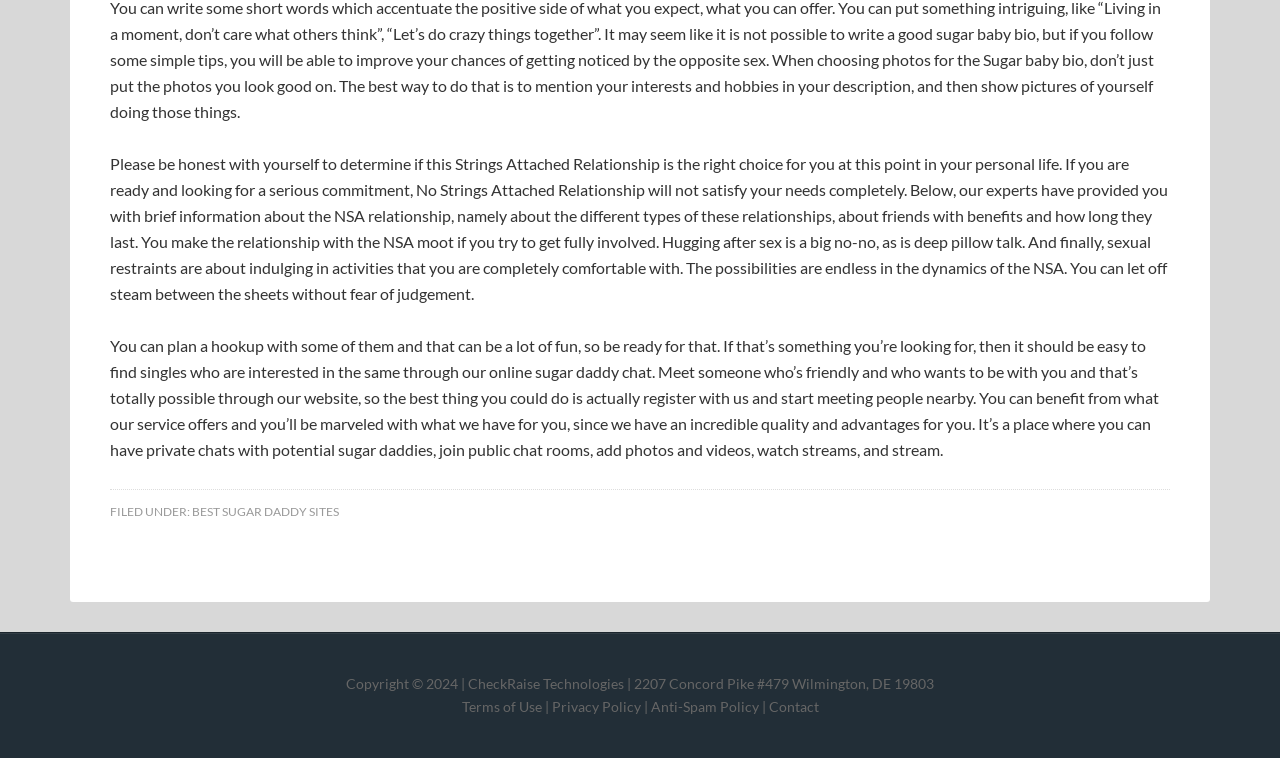How many links are there in the footer section?
Based on the image, answer the question with as much detail as possible.

There are four links in the footer section: 'Terms of Use', 'Privacy Policy', 'Anti-Spam Policy', and 'Contact'. These links are located below the company information and copyright notice.